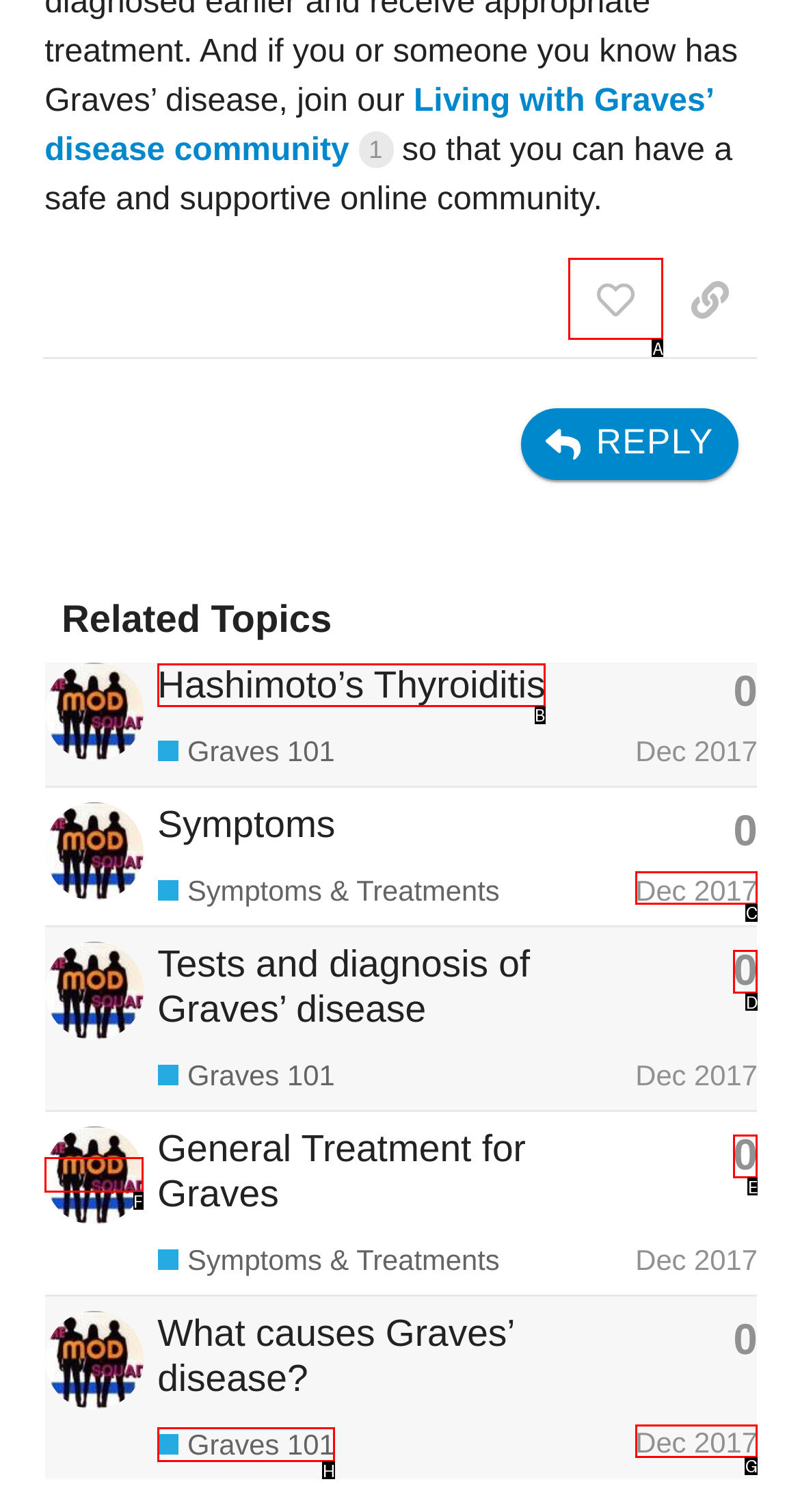Which option is described as follows: Hashimoto’s Thyroiditis
Answer with the letter of the matching option directly.

B